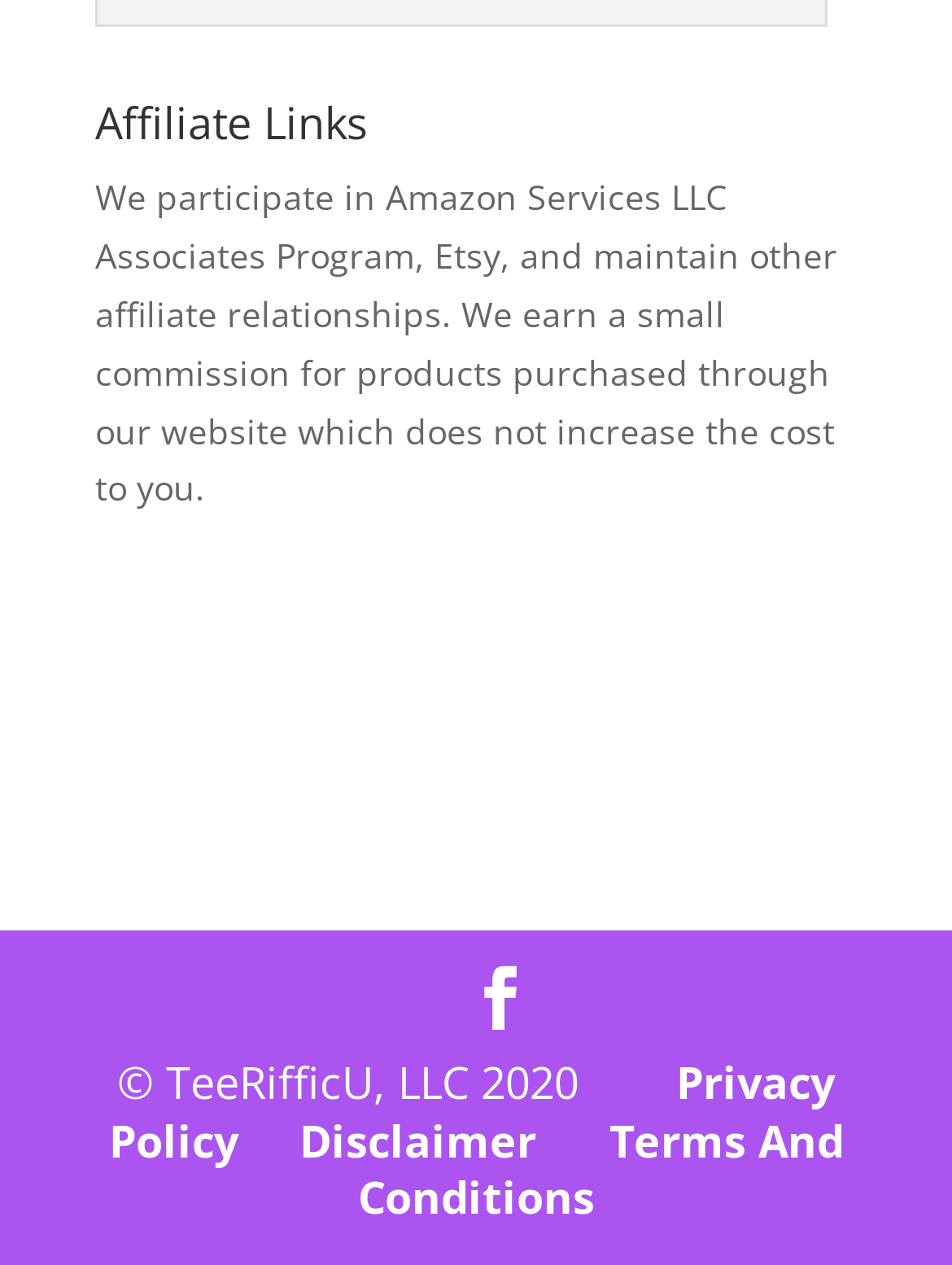What is the relationship between the affiliate commission and the product cost?
Refer to the screenshot and answer in one word or phrase.

No increase